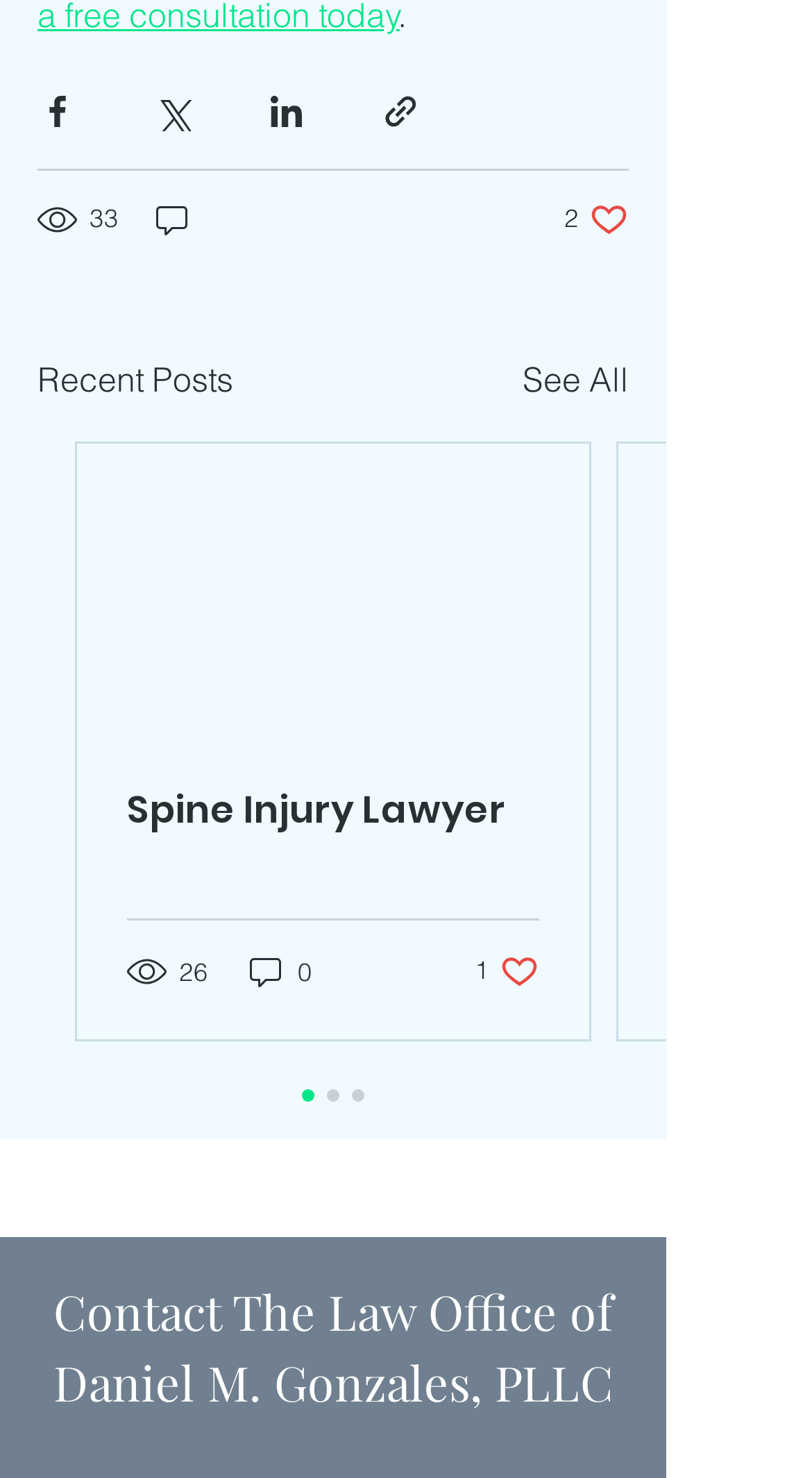Please provide a one-word or phrase answer to the question: 
How many comments does the first post have?

0